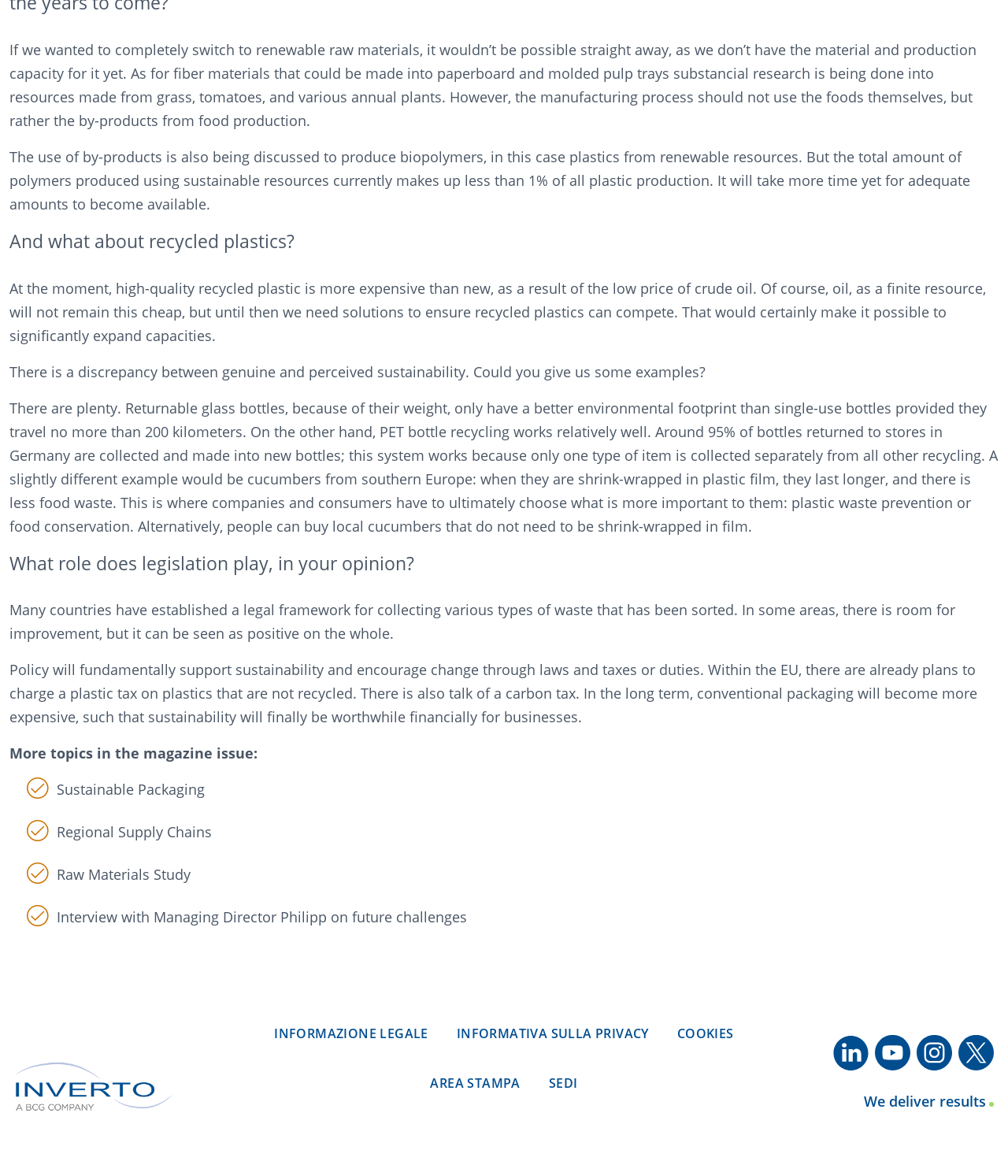What is the environmental benefit of returnable glass bottles?
Based on the image, provide your answer in one word or phrase.

Better footprint if traveled less than 200km